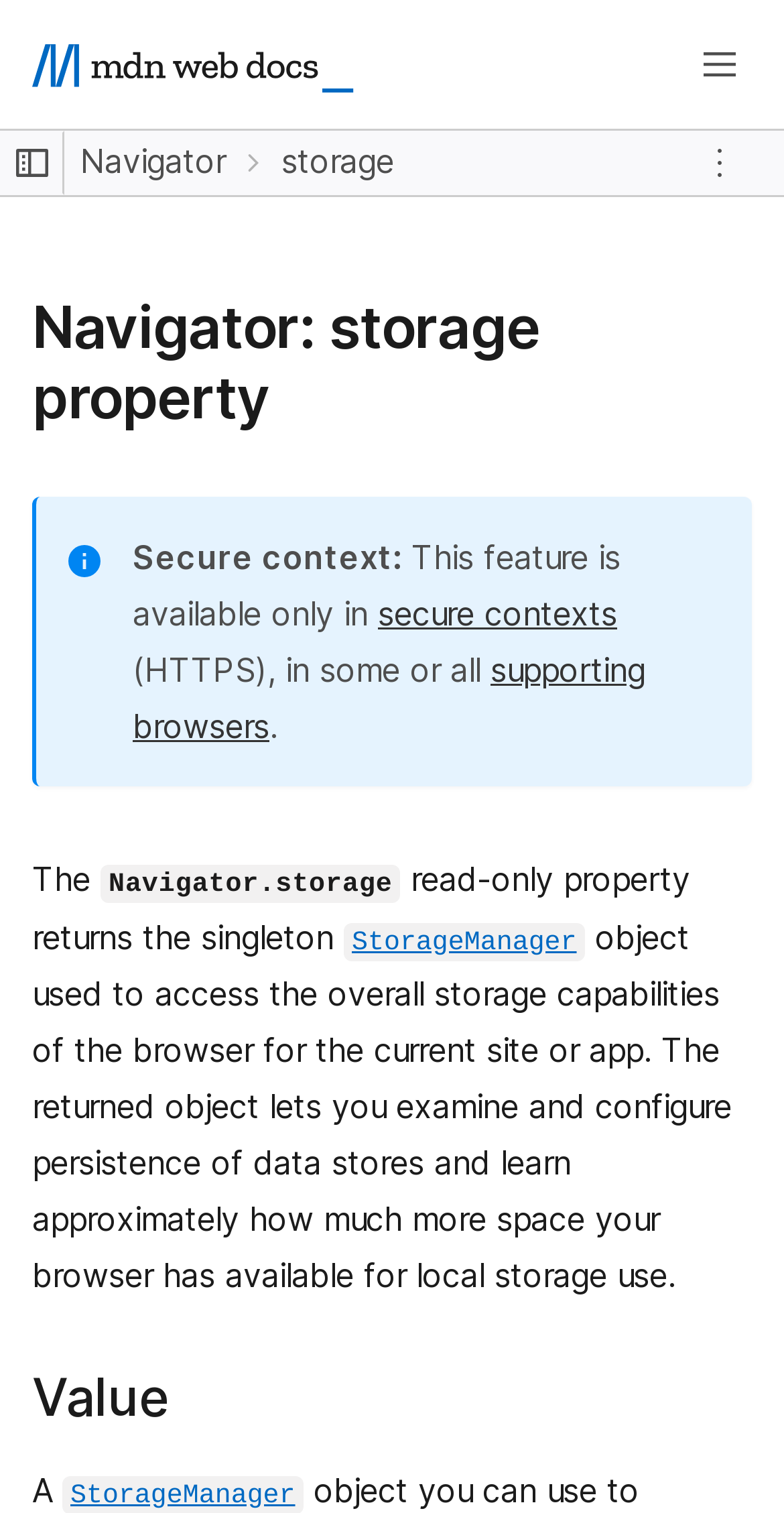Determine the bounding box coordinates of the UI element described by: "parent_node: Navigator aria-label="Expand sidebar"".

[0.0, 0.086, 0.082, 0.129]